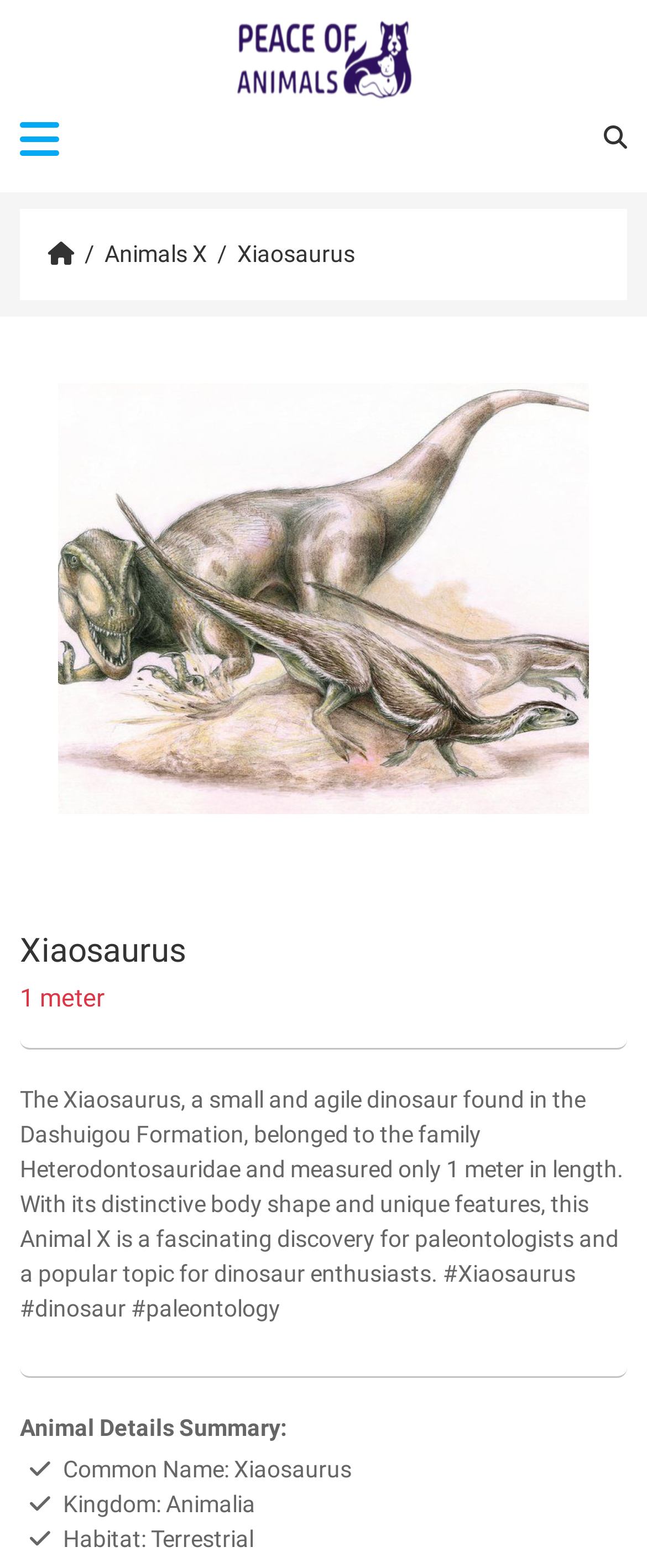Please respond to the question using a single word or phrase:
What is the name of the website?

PeaceOfAnimals.Com